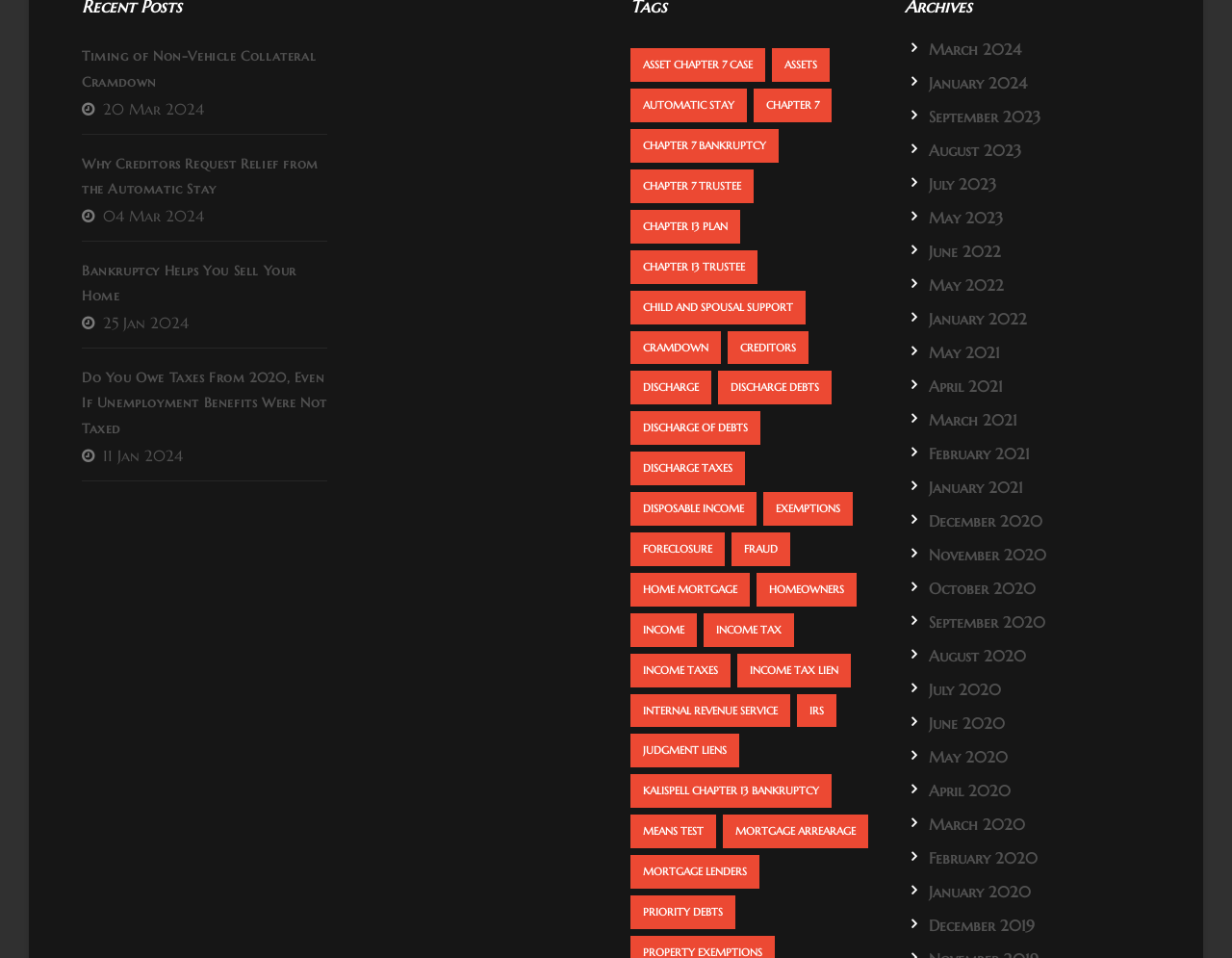Identify the coordinates of the bounding box for the element that must be clicked to accomplish the instruction: "View 'ASSET CHAPTER 7 CASE'".

[0.512, 0.051, 0.621, 0.086]